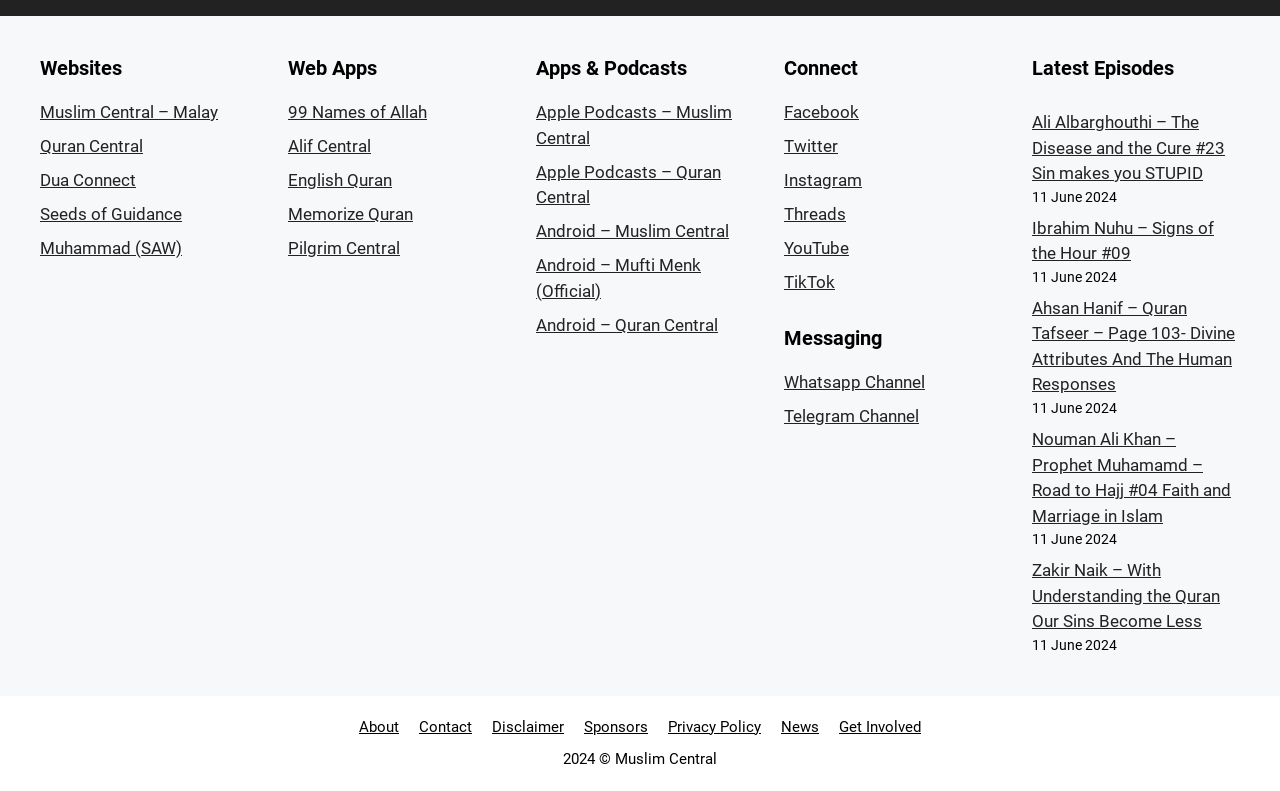What type of content is available on this website? Analyze the screenshot and reply with just one word or a short phrase.

Islamic content